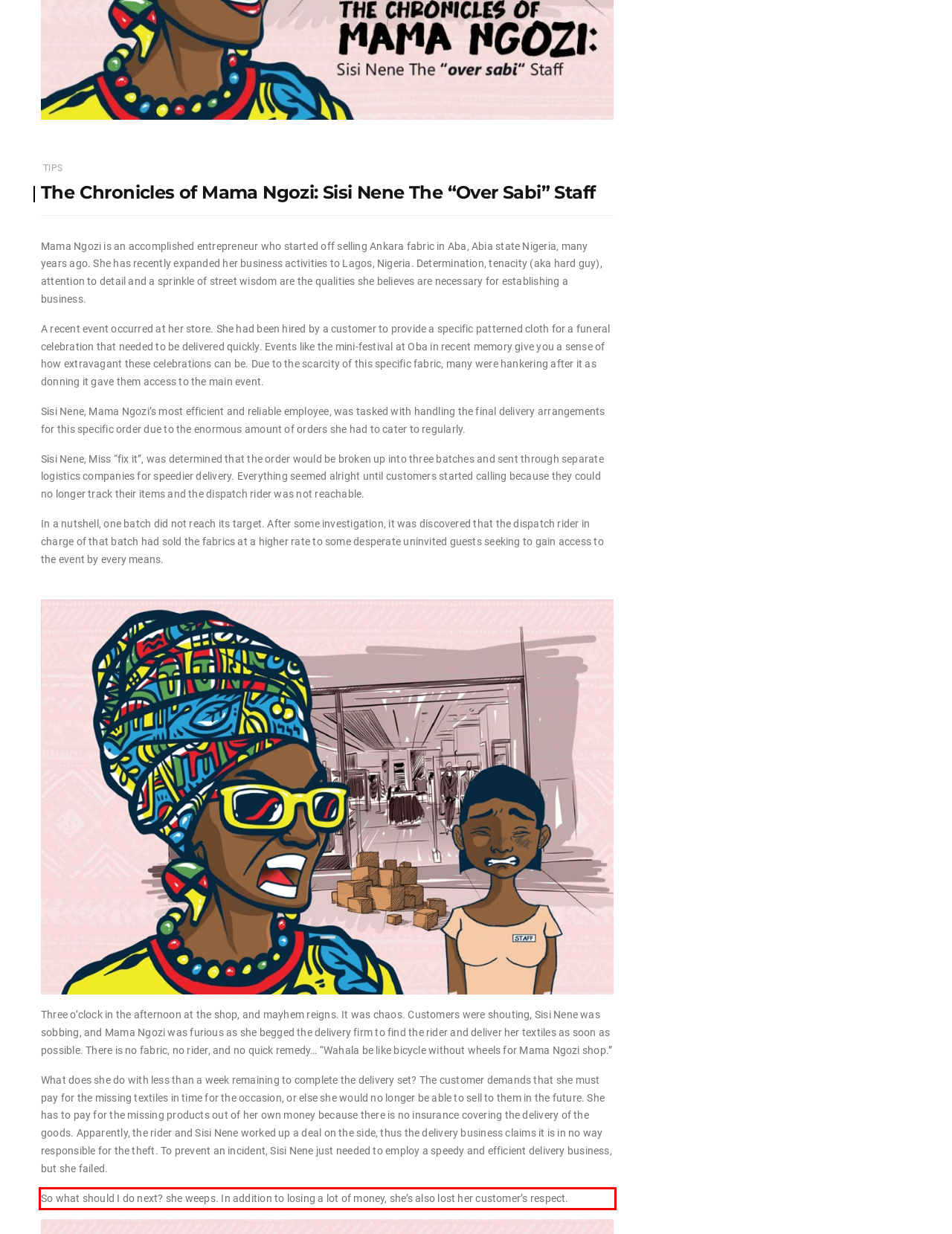Please extract the text content from the UI element enclosed by the red rectangle in the screenshot.

So what should I do next? she weeps. In addition to losing a lot of money, she’s also lost her customer’s respect.